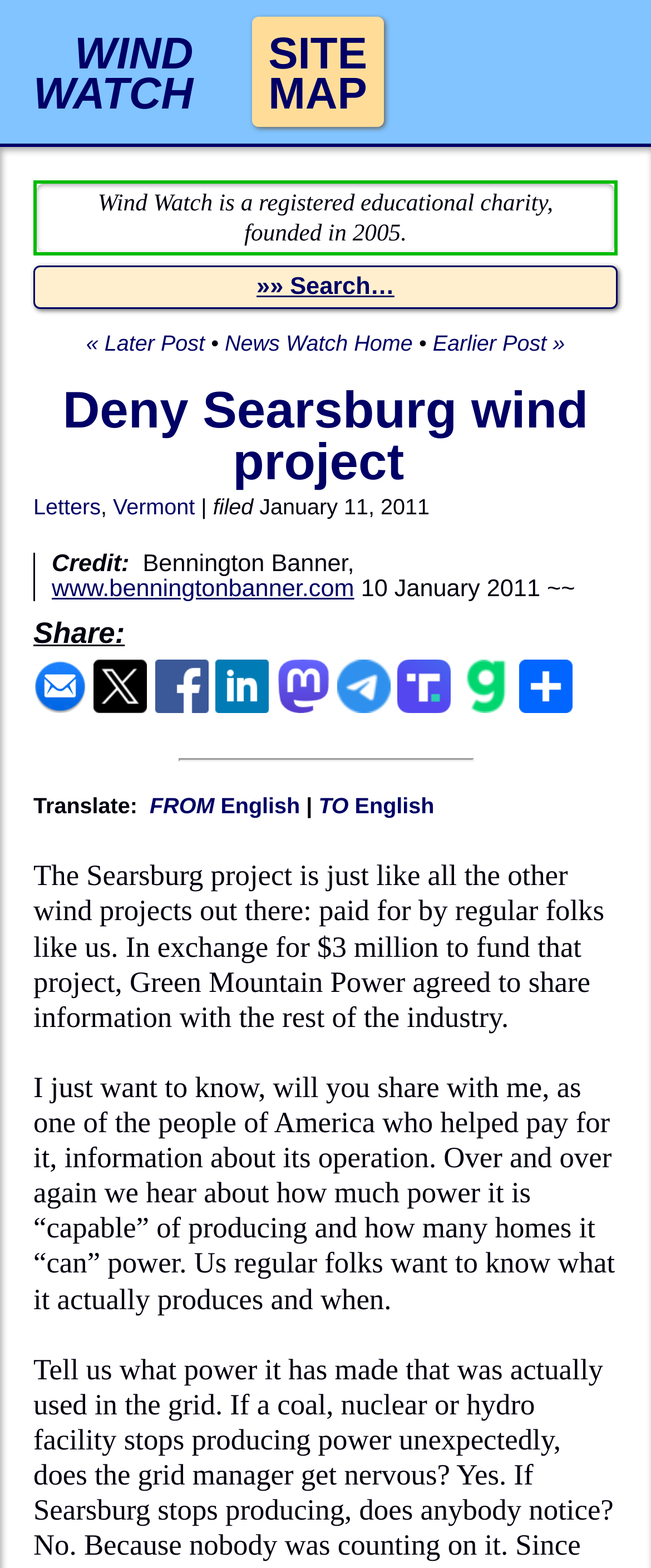Pinpoint the bounding box coordinates of the clickable area needed to execute the instruction: "Go to News Watch Home". The coordinates should be specified as four float numbers between 0 and 1, i.e., [left, top, right, bottom].

[0.345, 0.211, 0.634, 0.227]